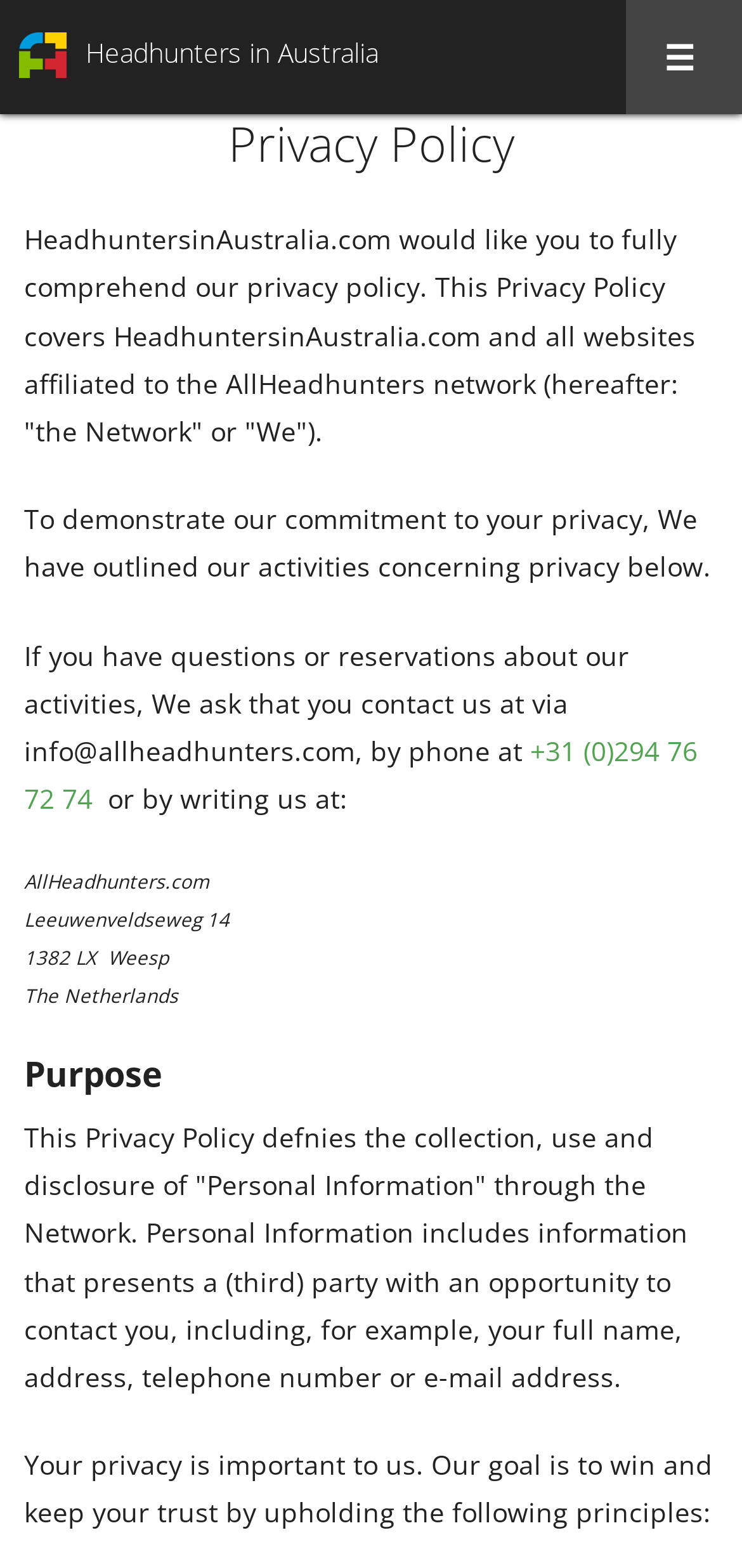Extract the bounding box coordinates for the HTML element that matches this description: "Headhunters in AustraliaAllHeadhunters.com". The coordinates should be four float numbers between 0 and 1, i.e., [left, top, right, bottom].

[0.026, 0.011, 0.51, 0.072]